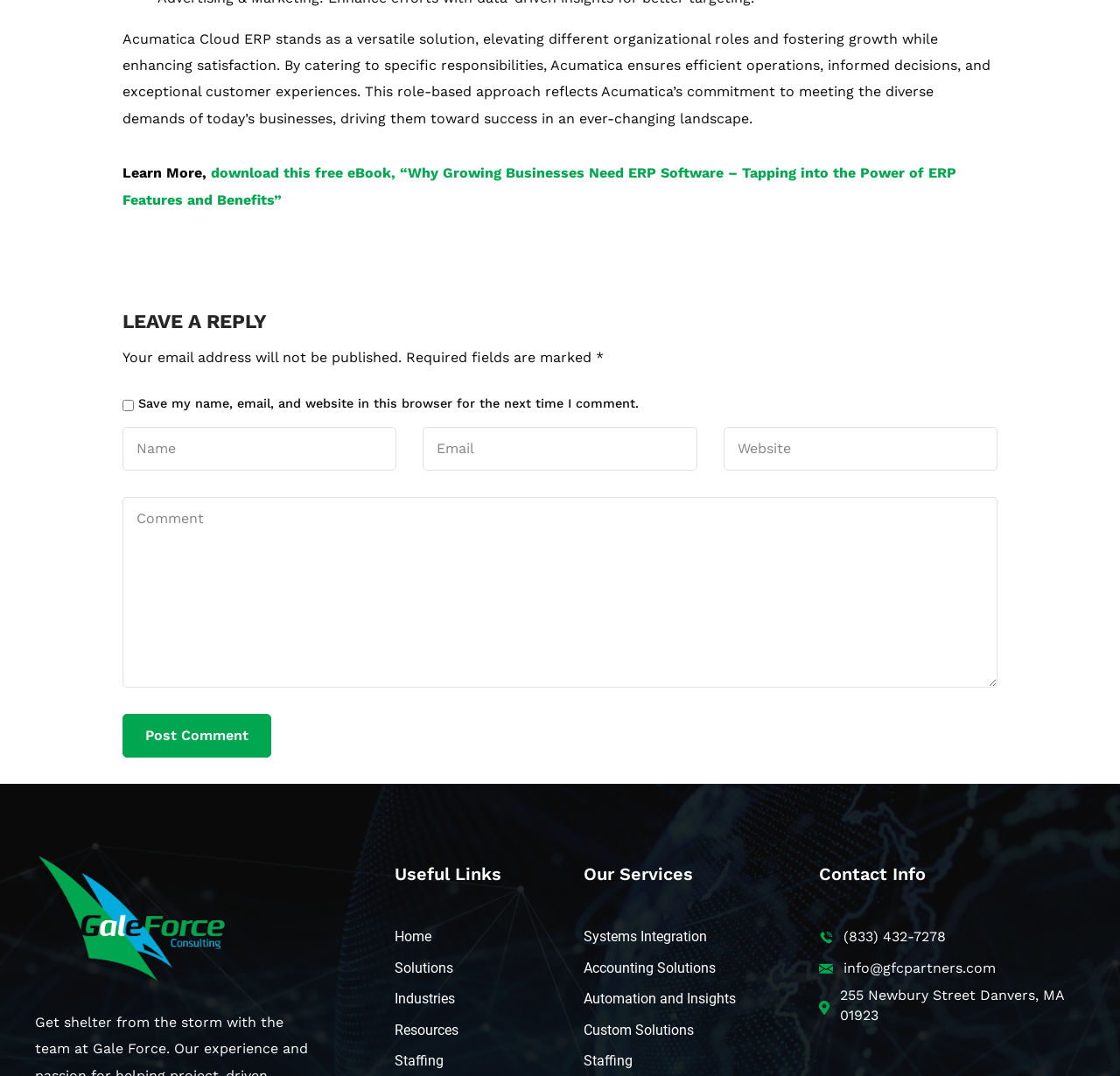What is the purpose of the 'Comment' textbox?
Give a comprehensive and detailed explanation for the question.

The 'Comment' textbox is used to leave a reply or comment on the webpage, as indicated by the heading 'LEAVE A REPLY' above the textbox.